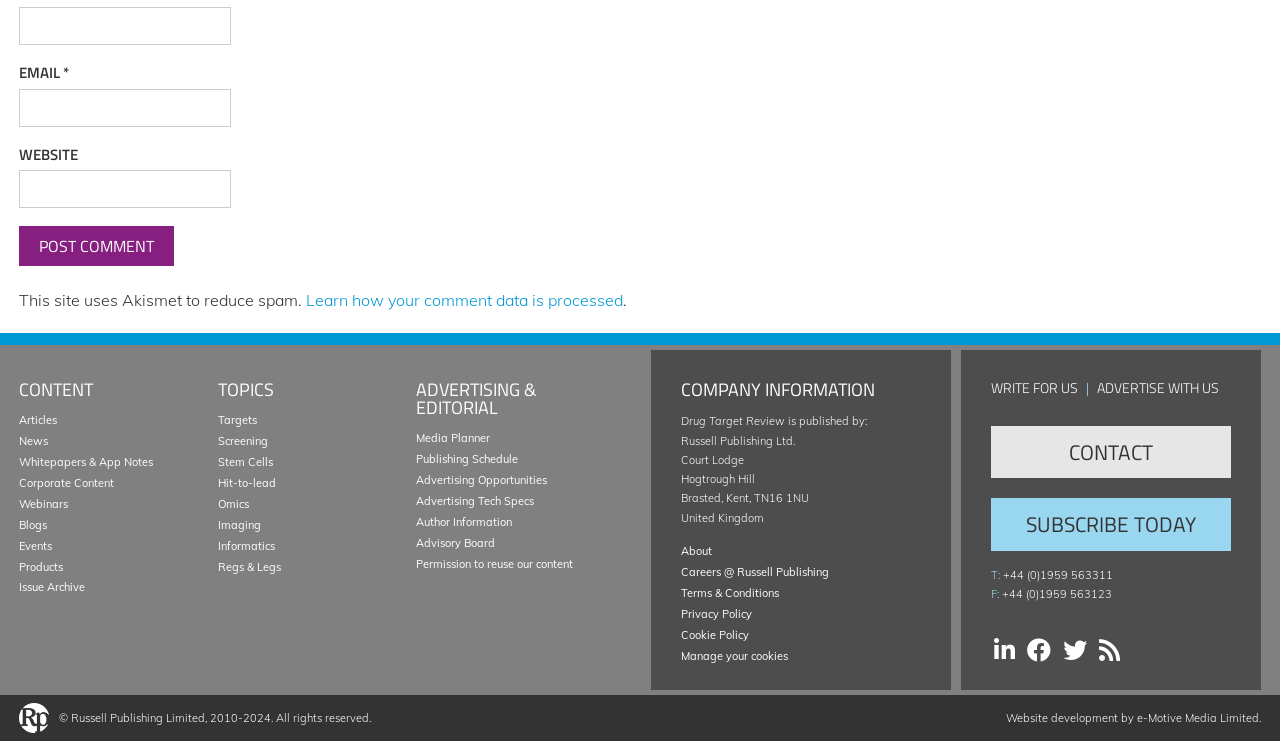Identify the bounding box coordinates for the UI element described as: "Russell Publishing Limited".

[0.056, 0.959, 0.16, 0.978]